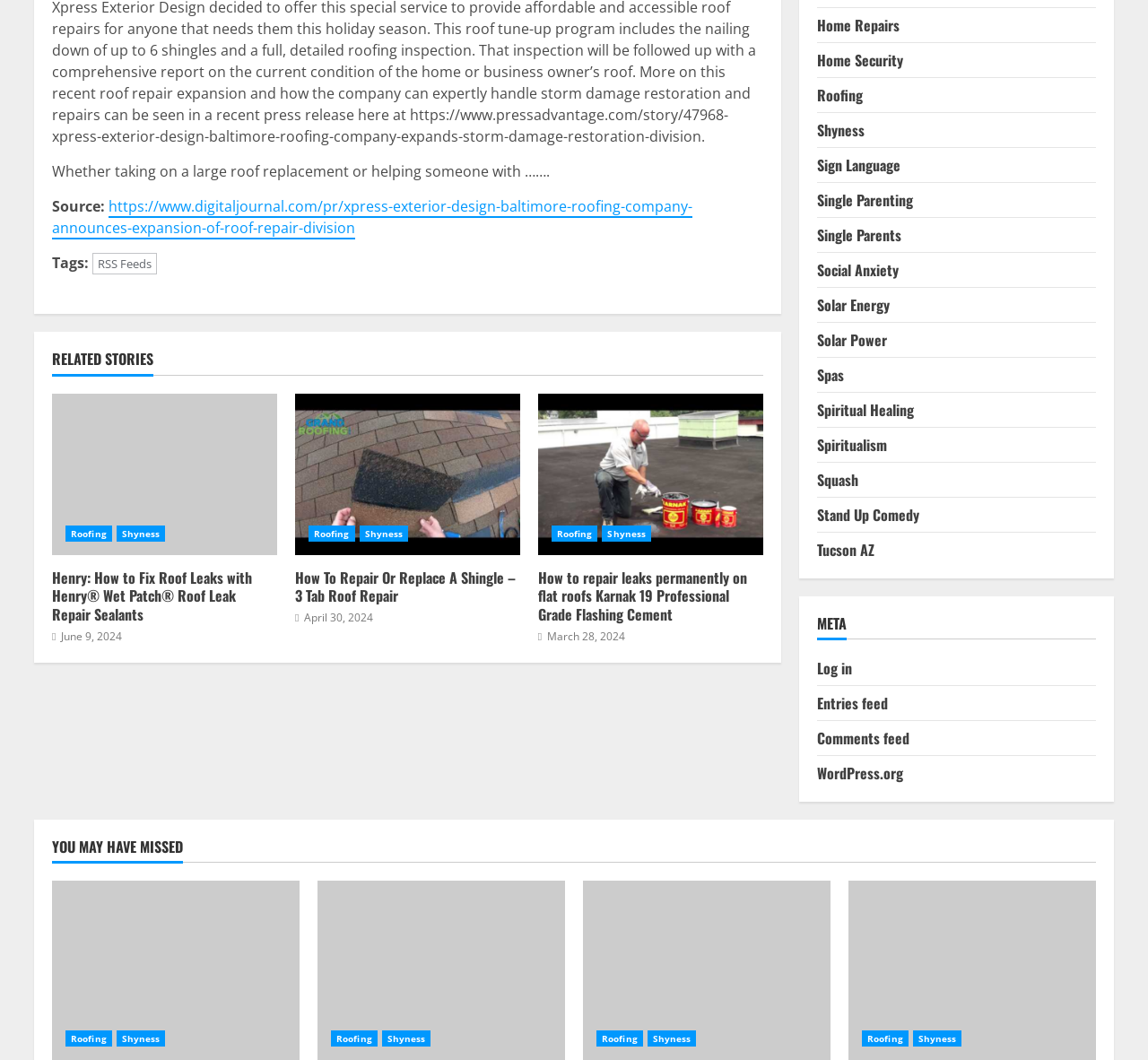Locate the bounding box coordinates of the element that should be clicked to execute the following instruction: "Click the 'storytime' link".

None